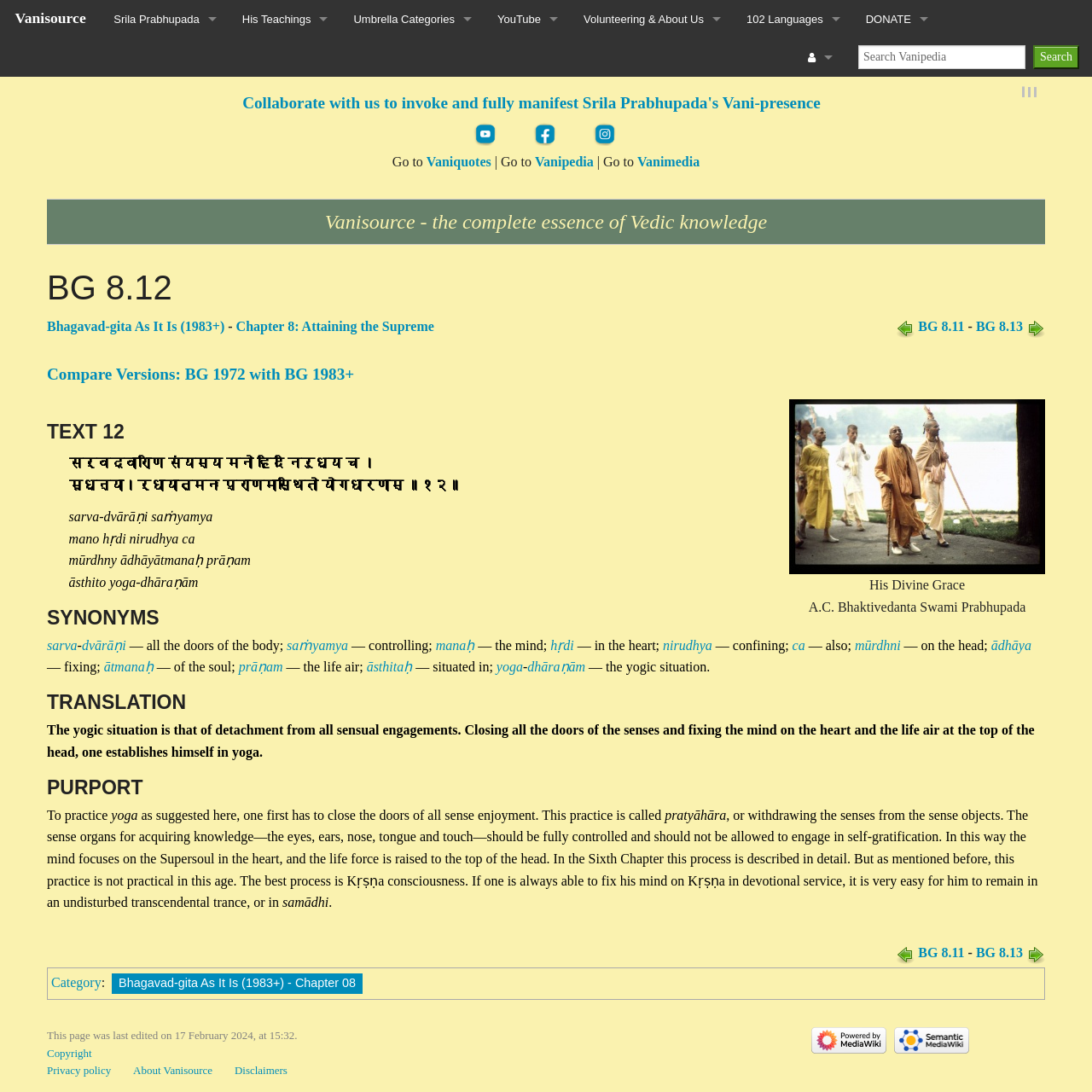Find the bounding box coordinates for the HTML element described in this sentence: "Umbrella Categories". Provide the coordinates as four float numbers between 0 and 1, in the format [left, top, right, bottom].

[0.312, 0.0, 0.444, 0.035]